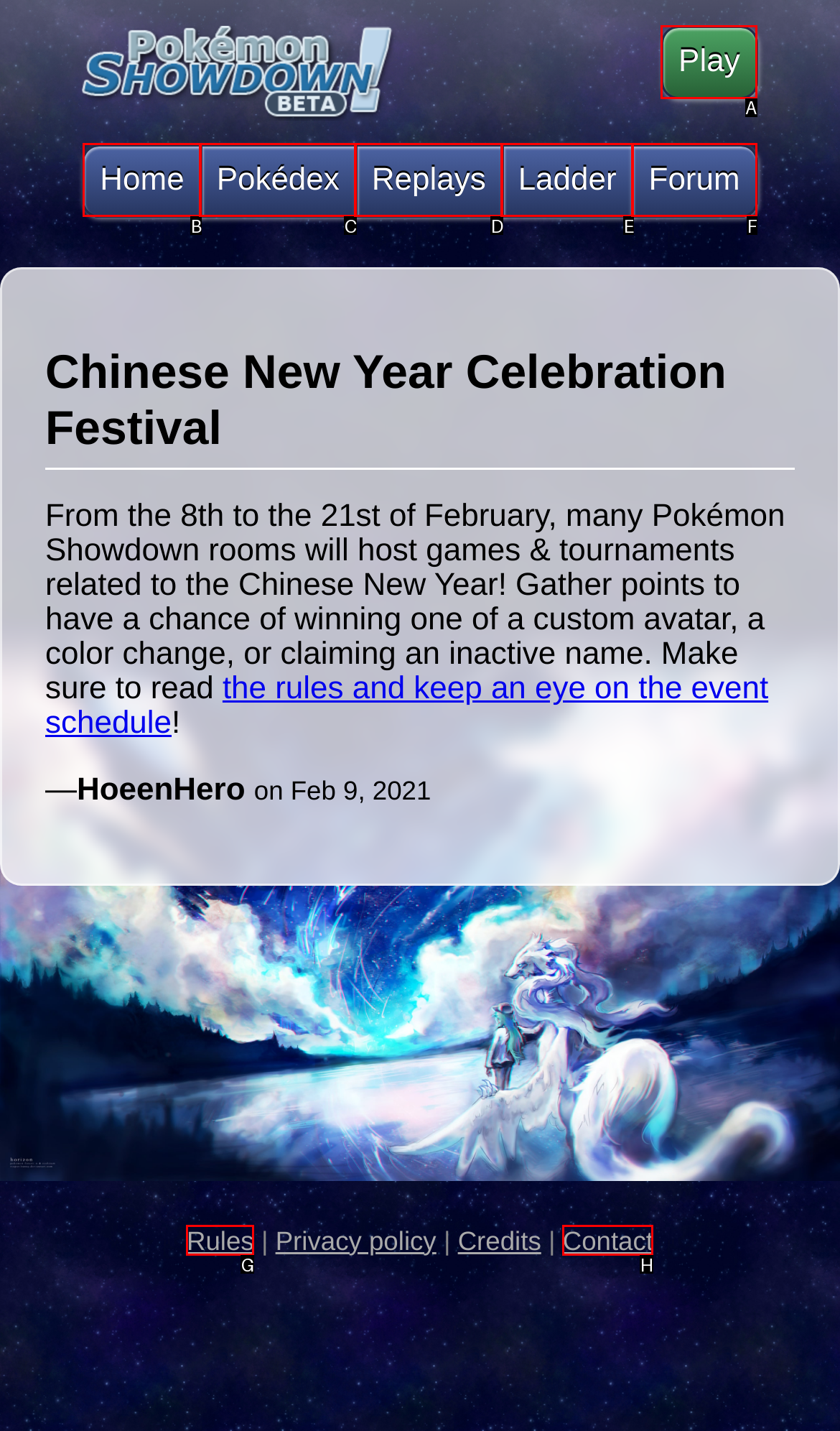Select the option I need to click to accomplish this task: Start playing
Provide the letter of the selected choice from the given options.

A